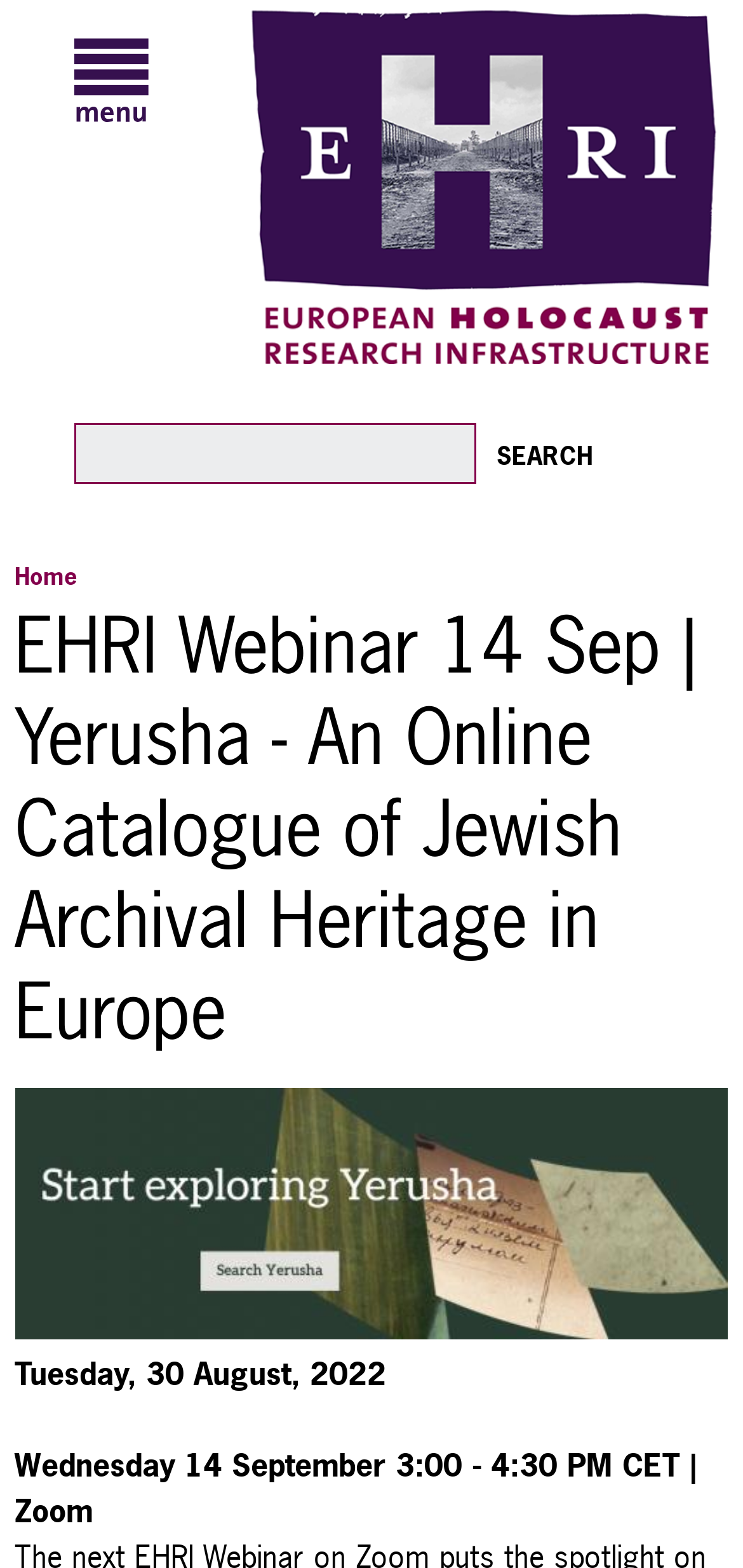Offer an extensive depiction of the webpage and its key elements.

The webpage appears to be an event page for an EHRI Webinar on Zoom, focusing on the Yerusha Project. At the top, there is a navigation link "Jump to navigation" and a menu item labeled "menu". Below that, the EHRI logo and title "EHRI- European Holocaust Research Infrastructure" are prominently displayed.

On the left side, a search form is located, consisting of a search box and a "Search" button. The search box is labeled "Search" and is not required to be filled in. The "Search" button is positioned to the right of the search box.

To the right of the search form, there is a breadcrumb trail indicating the current page's location, with a link to the "Home" page. Below that, the title of the event "EHRI Webinar 14 Sep | Yerusha - An Online Catalogue of Jewish Archival Heritage in Europe" is displayed in a large font.

An image related to the Yerusha Portal is positioned below the event title, taking up a significant portion of the page. The image is accompanied by a date "Tuesday, 30 August, 2022" and the event details "Wednesday 14 September 3:00 - 4:30 PM CET | Zoom" are displayed at the bottom of the page.